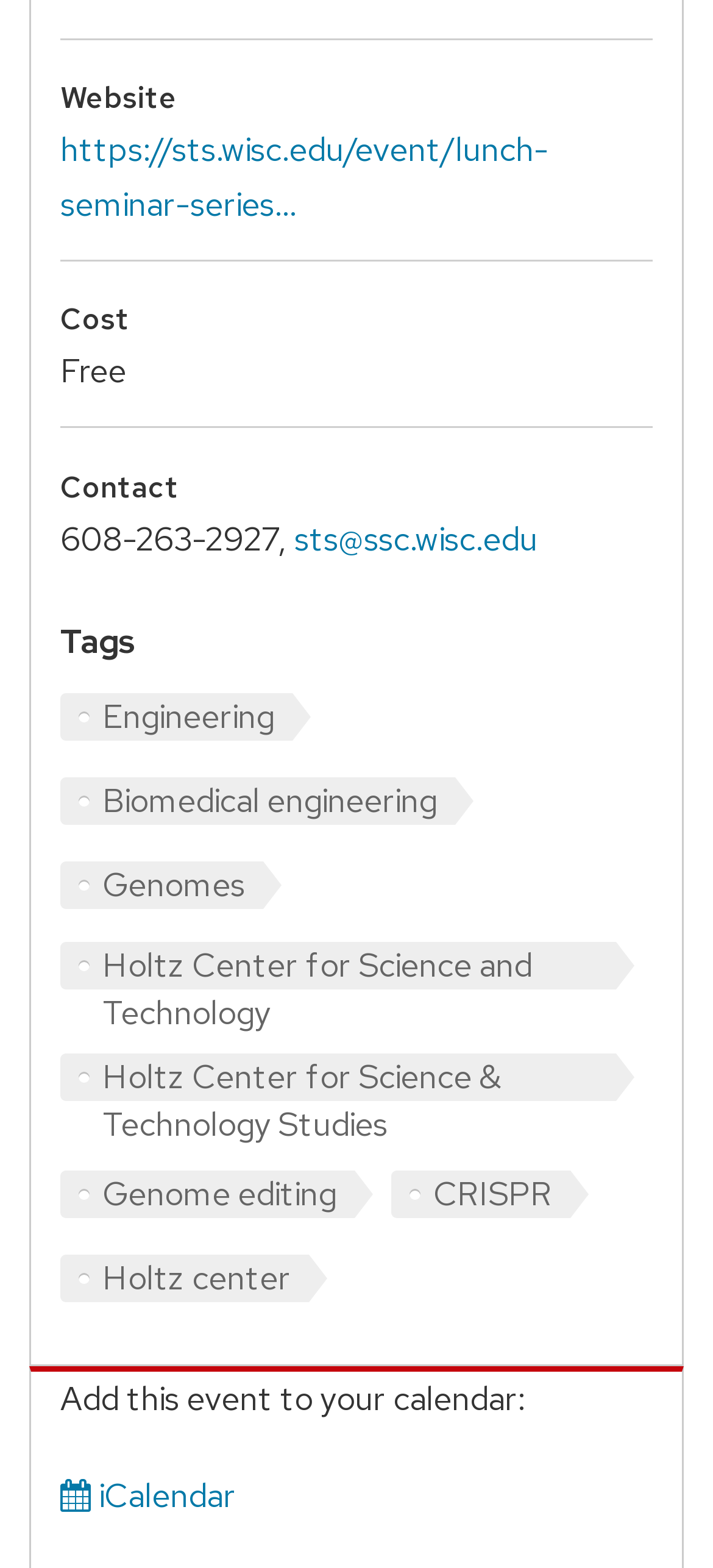Locate the bounding box coordinates of the area that needs to be clicked to fulfill the following instruction: "Call the contact number". The coordinates should be in the format of four float numbers between 0 and 1, namely [left, top, right, bottom].

[0.085, 0.33, 0.39, 0.356]